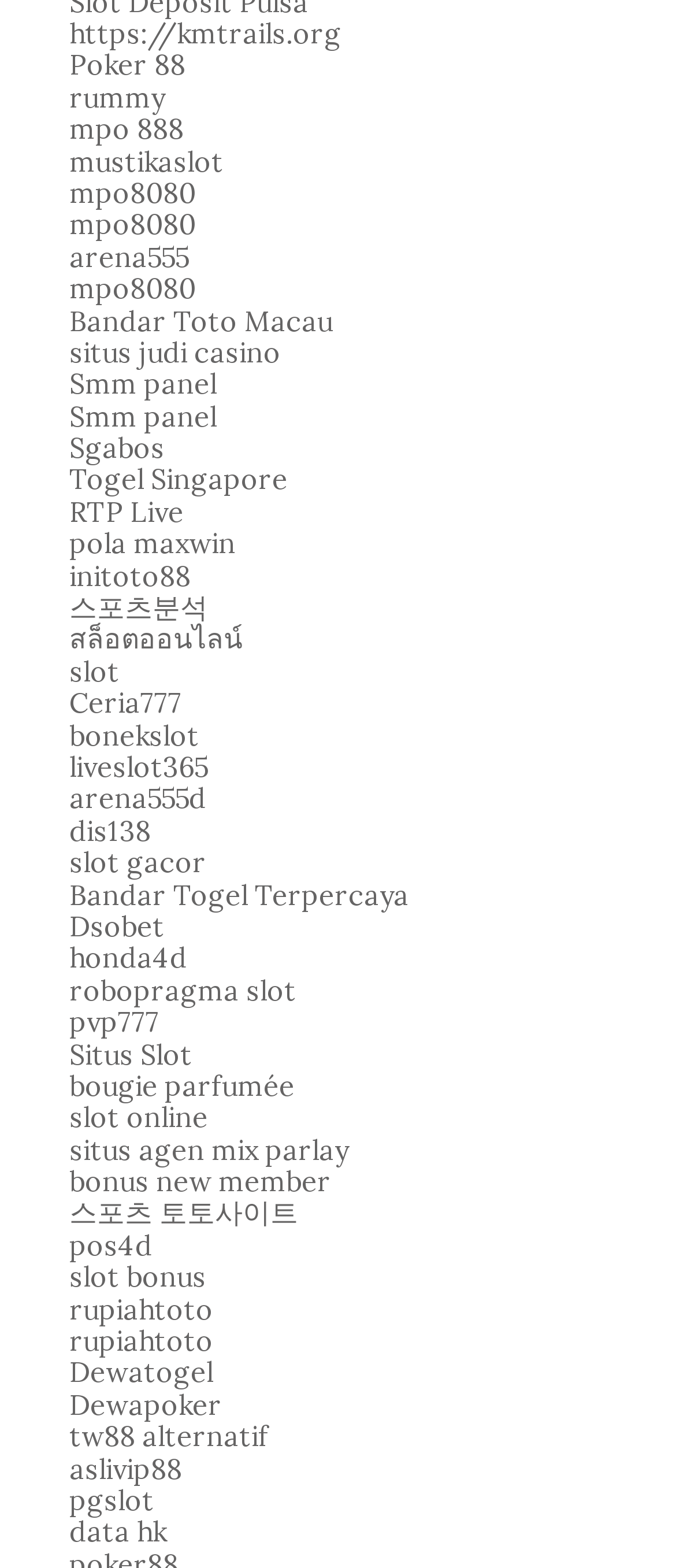Find and specify the bounding box coordinates that correspond to the clickable region for the instruction: "visit kmtrails website".

[0.103, 0.01, 0.505, 0.032]